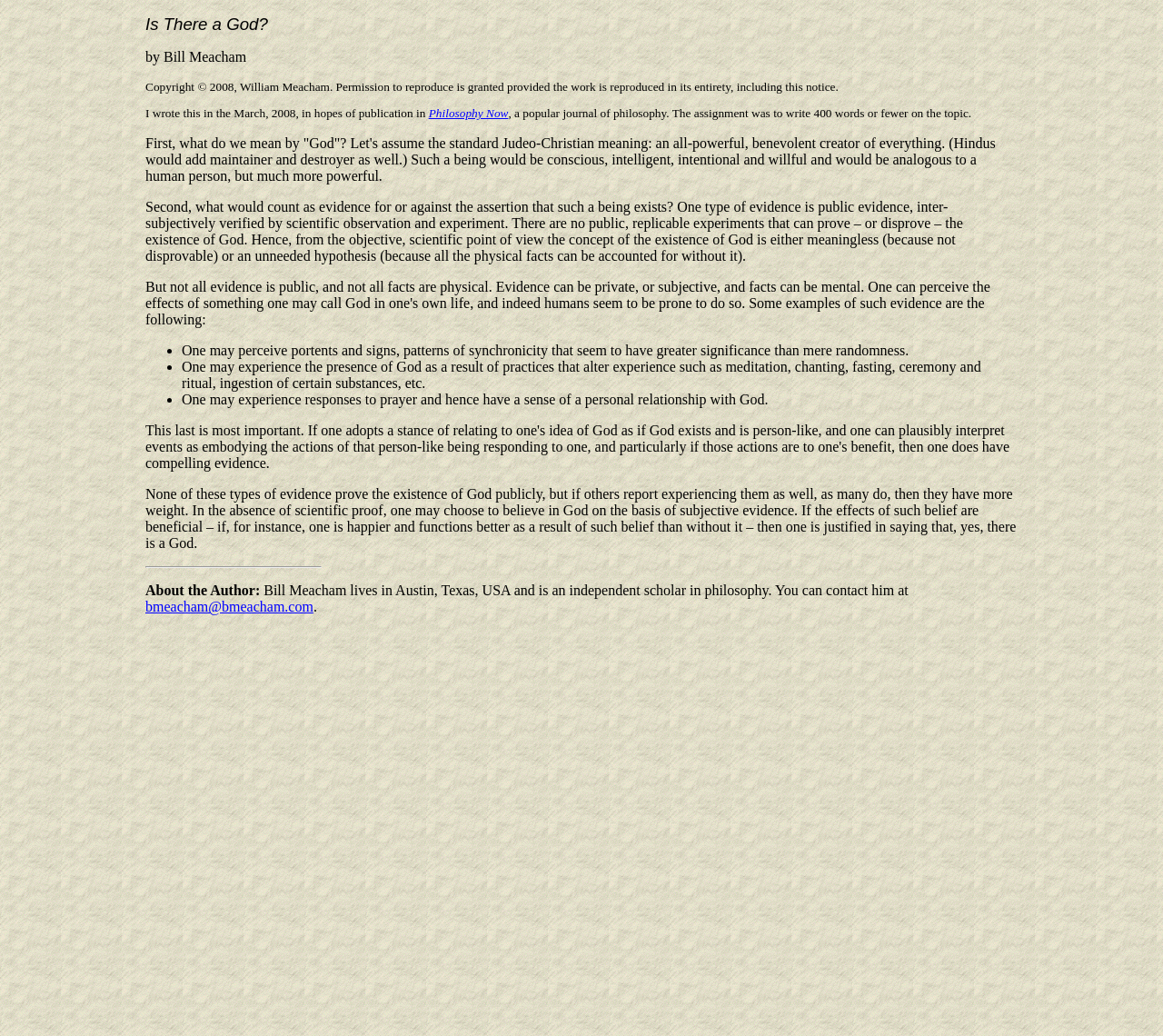Determine the bounding box coordinates for the HTML element mentioned in the following description: "bmeacham@bmeacham.com". The coordinates should be a list of four floats ranging from 0 to 1, represented as [left, top, right, bottom].

[0.125, 0.578, 0.269, 0.593]